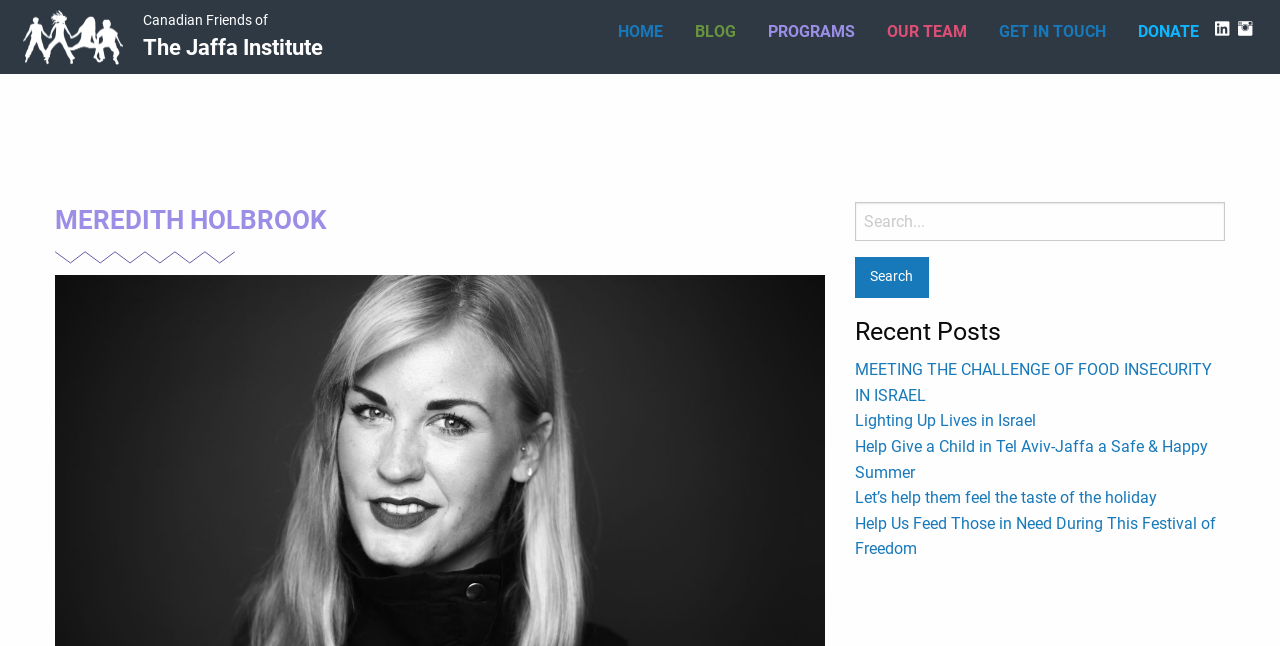What is the location of the organization?
Your answer should be a single word or phrase derived from the screenshot.

Tel Aviv-Jaffa